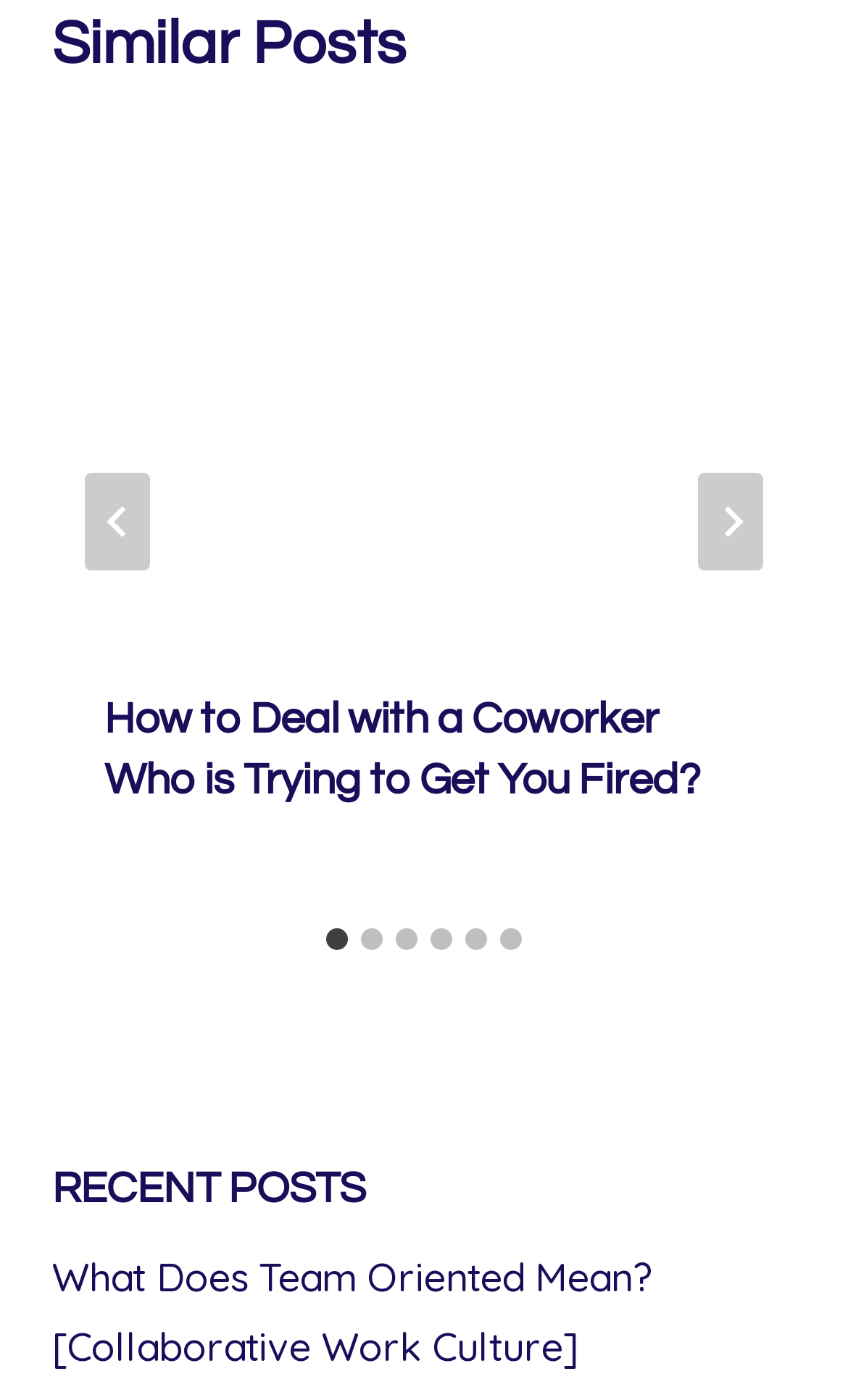What is the title of the first article in the 'Similar Posts' section?
Utilize the information in the image to give a detailed answer to the question.

I looked at the content of the first slide in the 'Similar Posts' section and found the title of the article, which is 'How to Deal with a Coworker Who is Trying to Get You Fired?'.